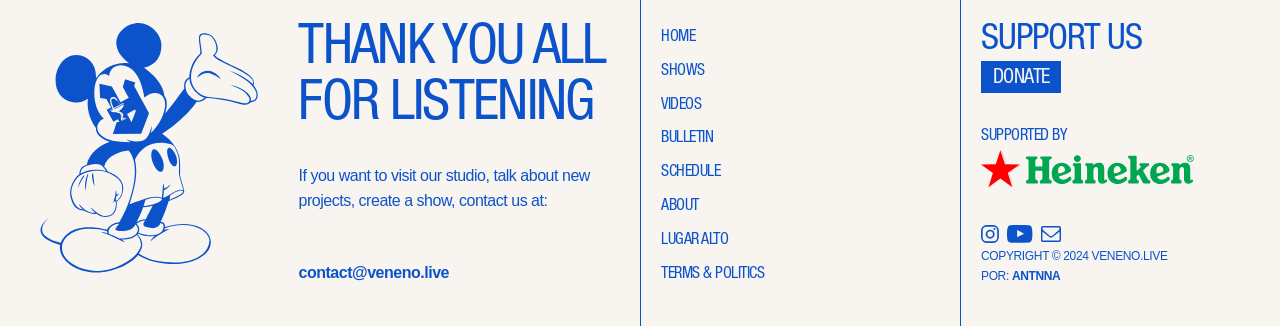Refer to the screenshot and give an in-depth answer to this question: What is the contact email address?

The contact email address can be found in the text 'If you want to visit our studio, talk about new projects, create a show, contact us at:' which is followed by the email address 'contact@veneno.live'.